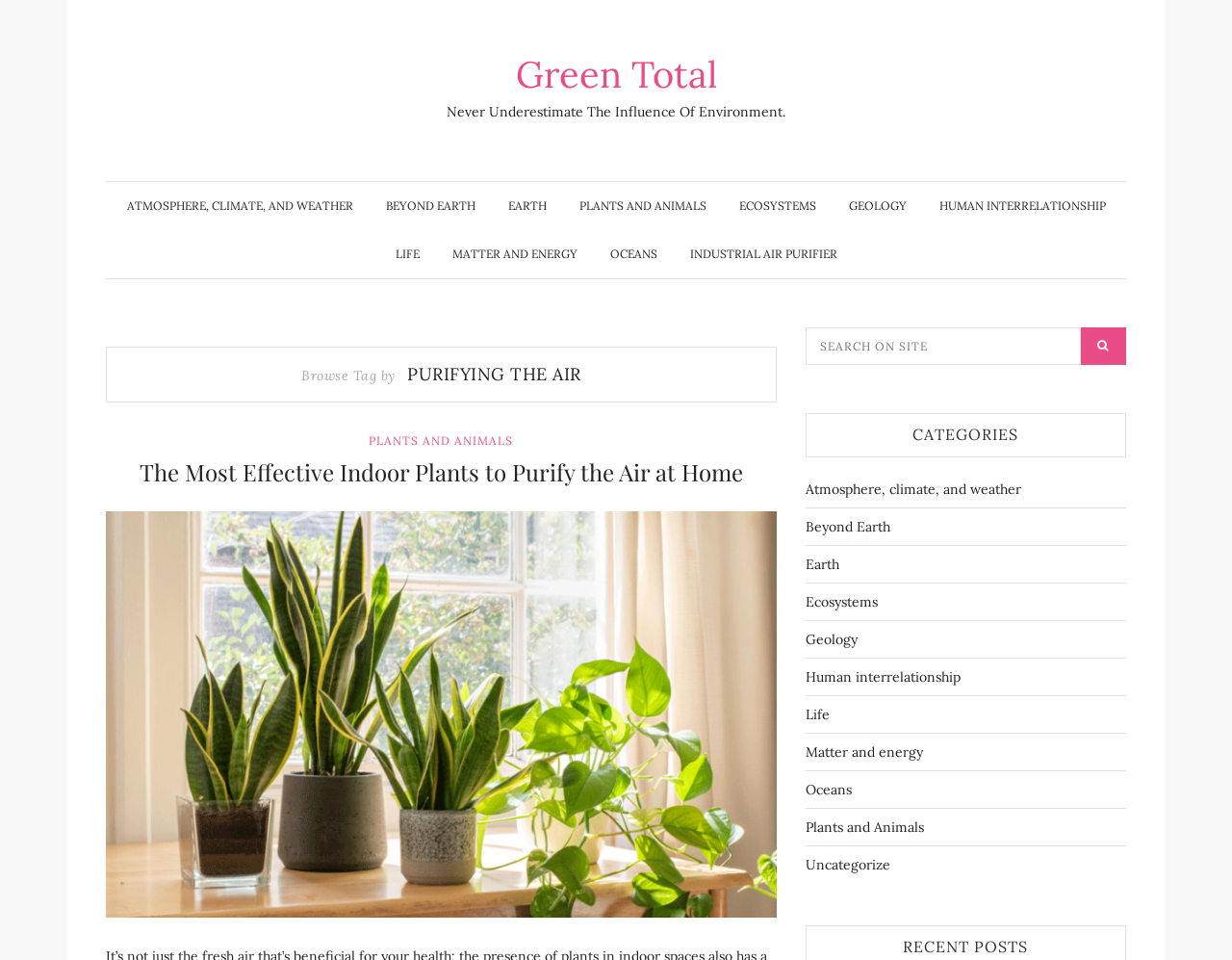Identify the bounding box coordinates of the clickable region required to complete the instruction: "Search on site". The coordinates should be given as four float numbers within the range of 0 and 1, i.e., [left, top, right, bottom].

[0.654, 0.341, 0.914, 0.381]